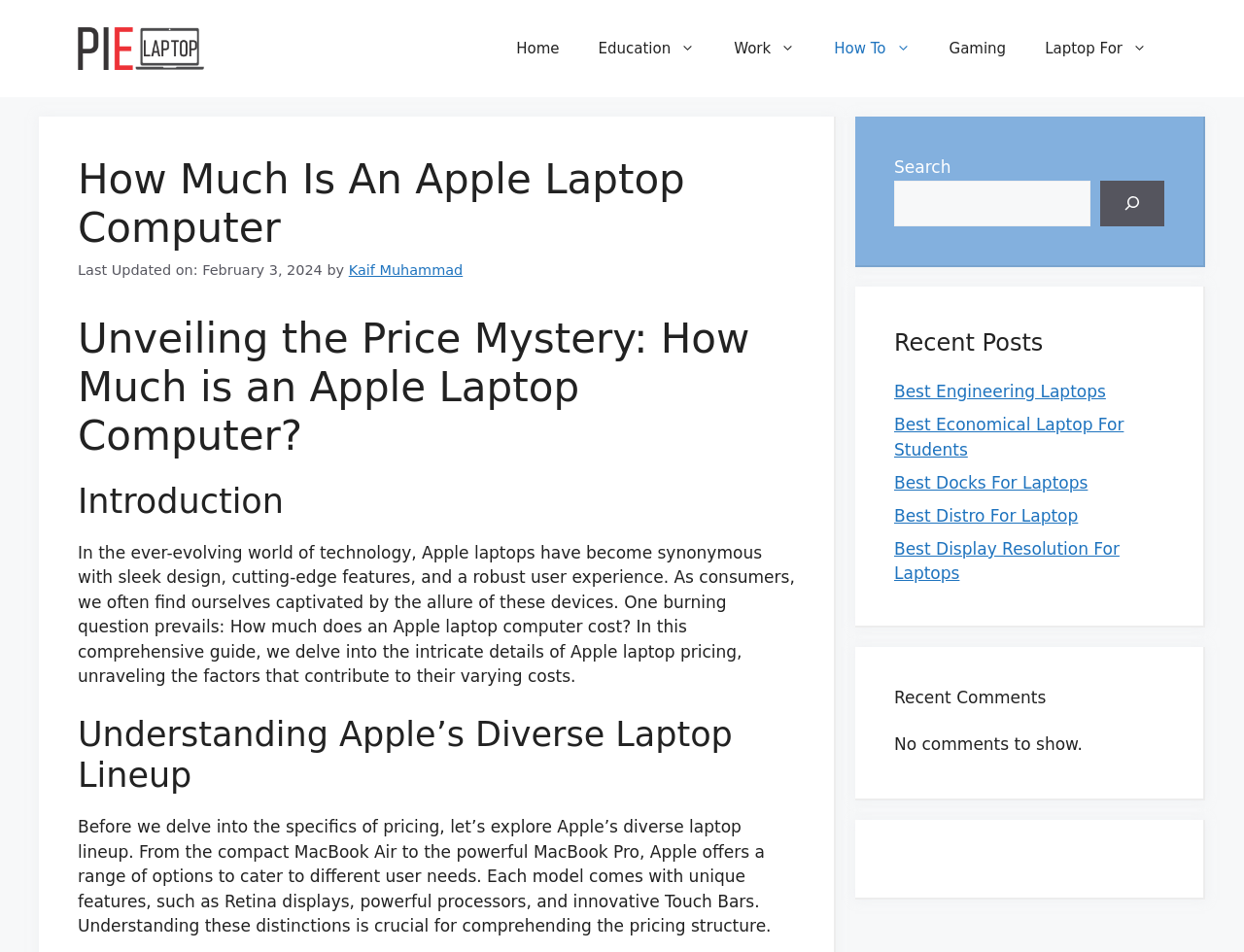Extract the primary heading text from the webpage.

How Much Is An Apple Laptop Computer